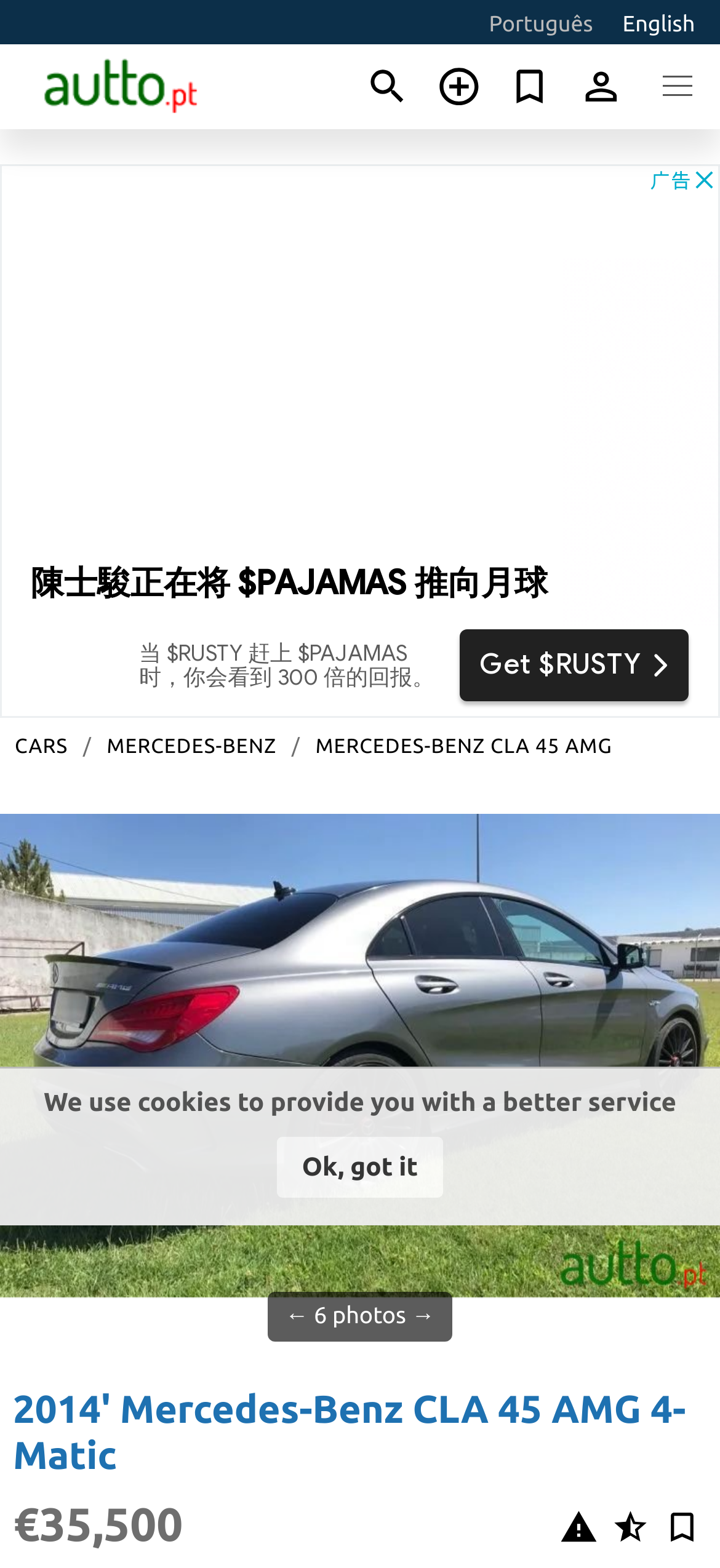Please identify the bounding box coordinates of the element that needs to be clicked to perform the following instruction: "Switch to Portuguese".

[0.679, 0.008, 0.824, 0.024]